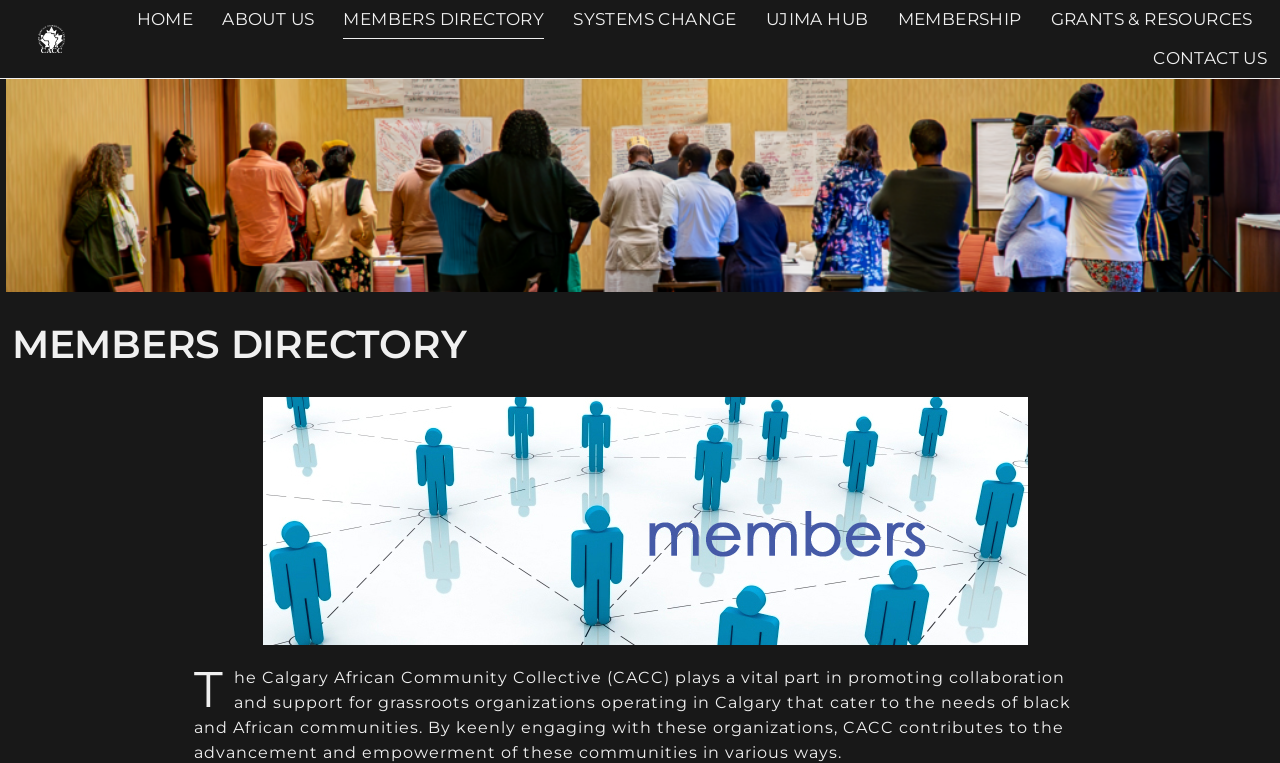Given the description: "Contact Us", determine the bounding box coordinates of the UI element. The coordinates should be formatted as four float numbers between 0 and 1, [left, top, right, bottom].

[0.901, 0.051, 0.99, 0.102]